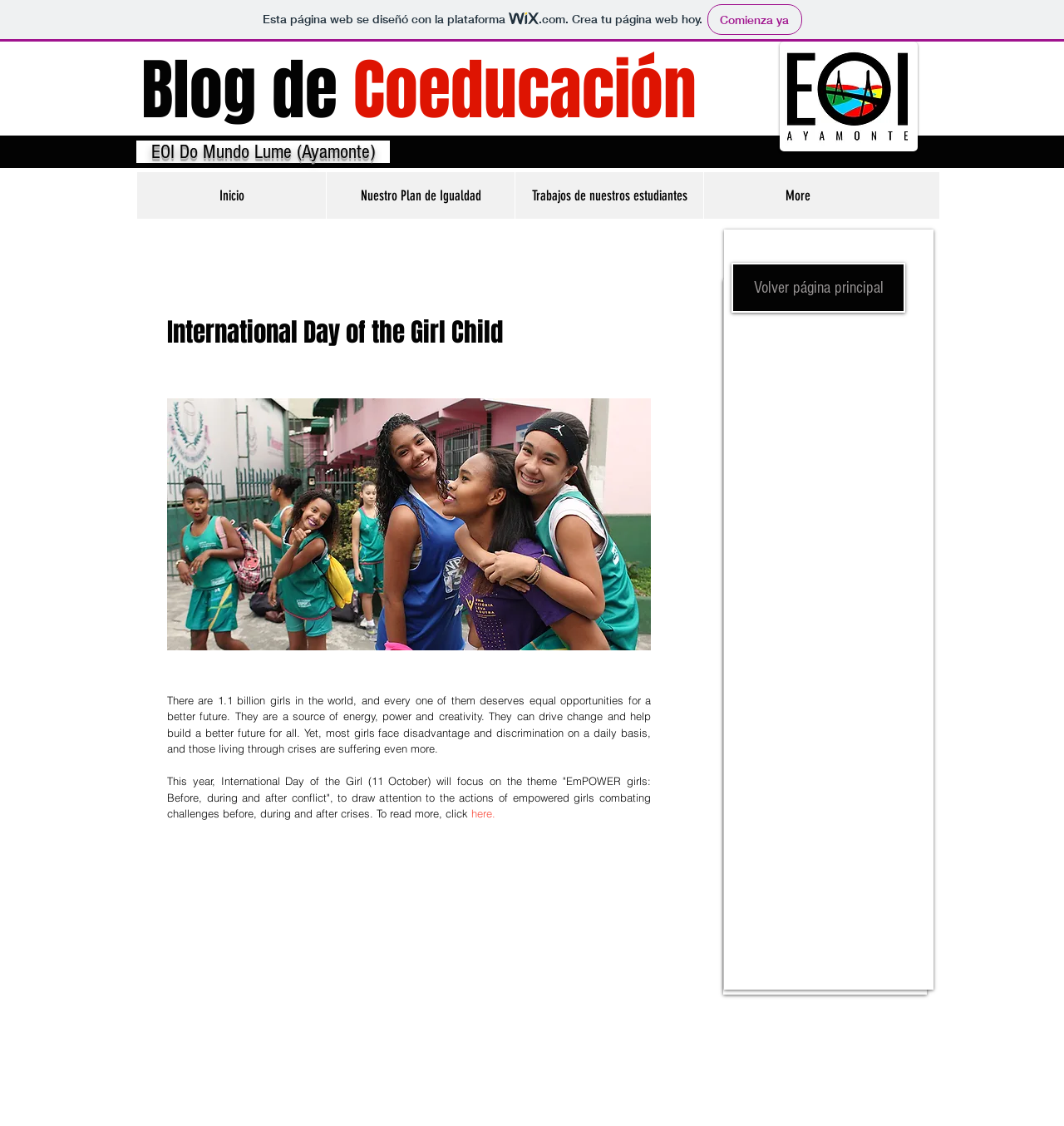Given the description of a UI element: "aria-label="Google+ Basic Black"", identify the bounding box coordinates of the matching element in the webpage screenshot.

[0.733, 0.725, 0.751, 0.742]